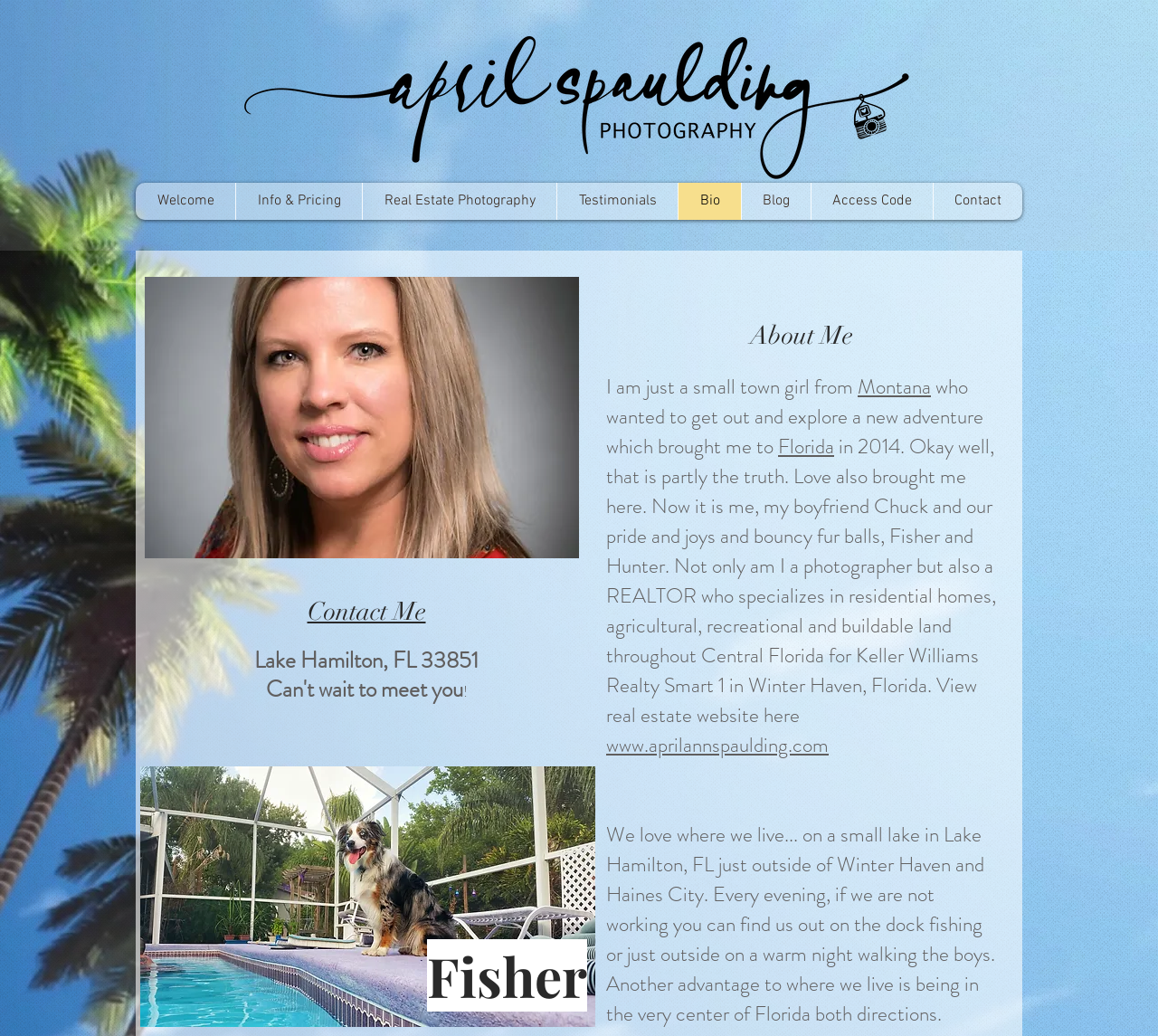Could you determine the bounding box coordinates of the clickable element to complete the instruction: "Read 'About Me' section"? Provide the coordinates as four float numbers between 0 and 1, i.e., [left, top, right, bottom].

[0.504, 0.306, 0.88, 0.342]